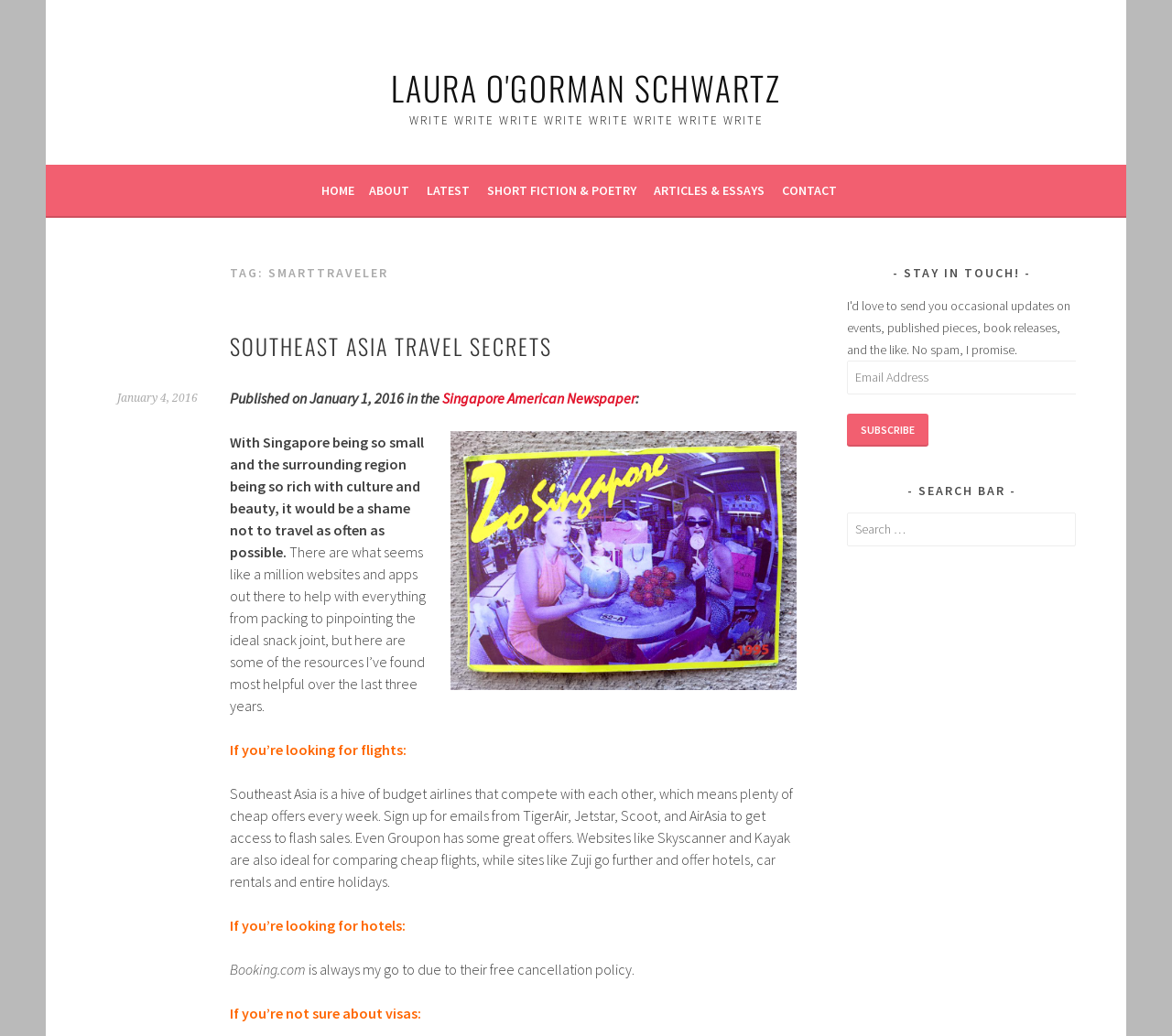Identify the bounding box coordinates of the area that should be clicked in order to complete the given instruction: "Explore the site navigation menu". The bounding box coordinates should be four float numbers between 0 and 1, i.e., [left, top, right, bottom].

None